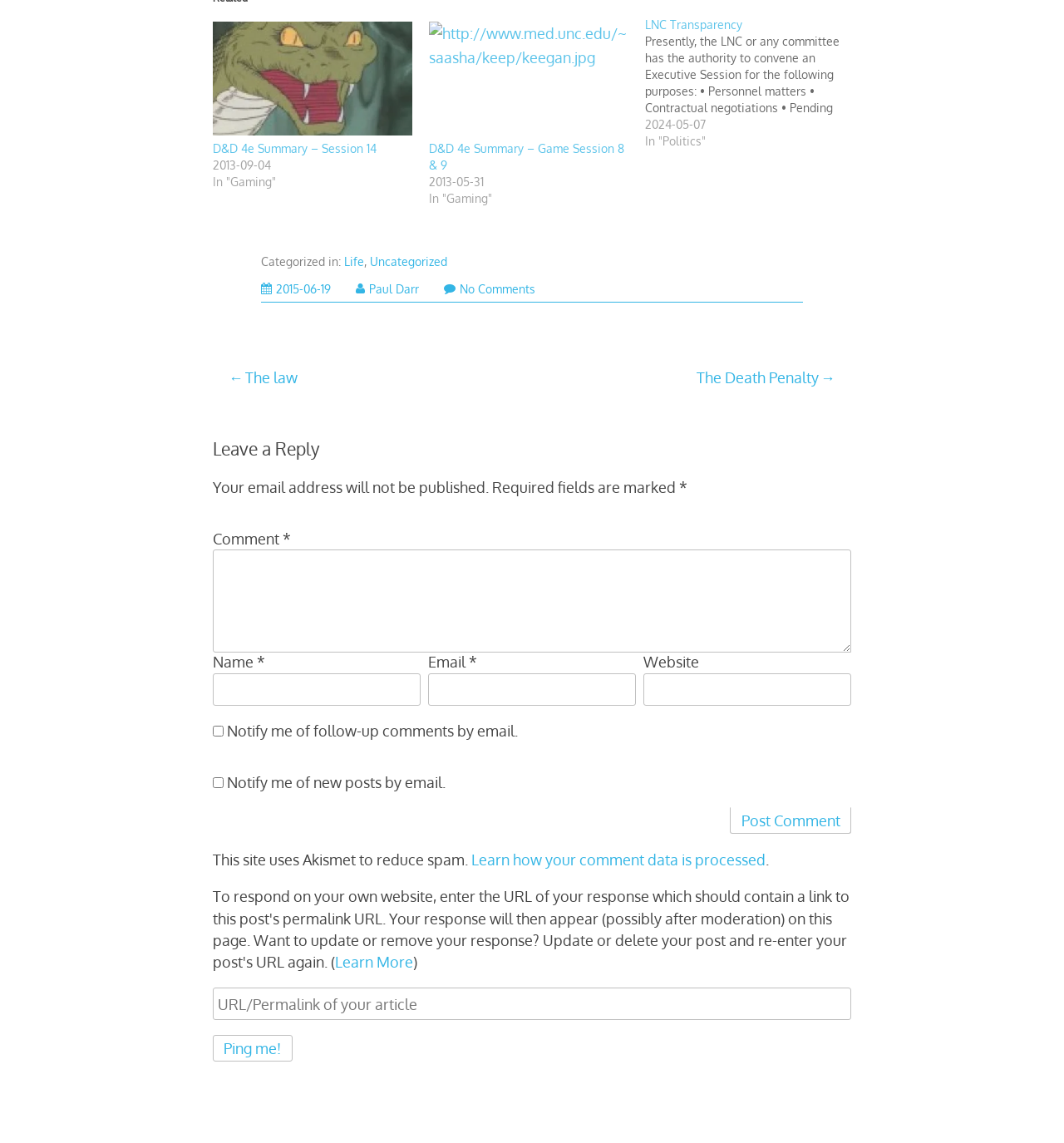What is the button below the 'Email' textbox used for?
Using the information from the image, answer the question thoroughly.

I found the button below the 'Email' textbox by looking at the context of the element which is located in the 'Leave a Reply' section of the webpage, and it is likely used to post a comment after filling in the required fields.